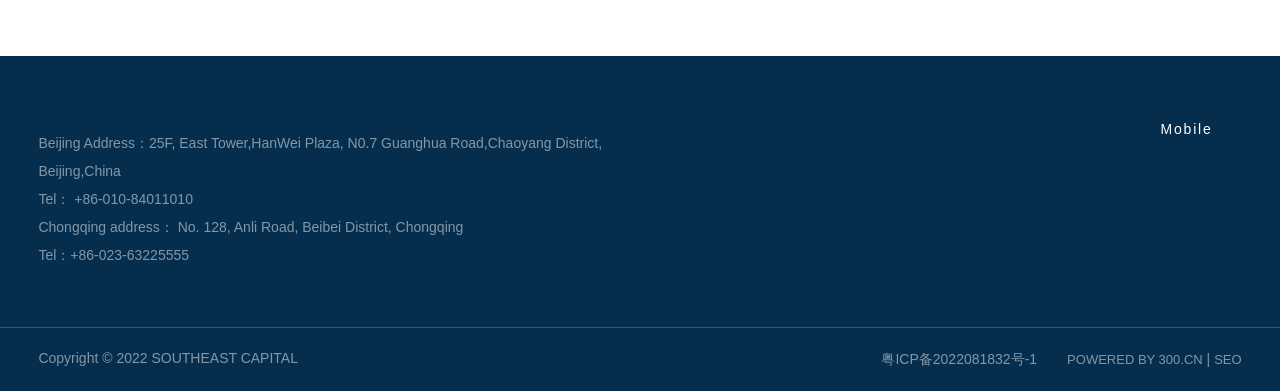What is the website powered by?
Give a thorough and detailed response to the question.

I found the information that the website is powered by 300.CN by looking at the link element that says 'POWERED BY 300.CN' which is located at the bottom of the webpage.